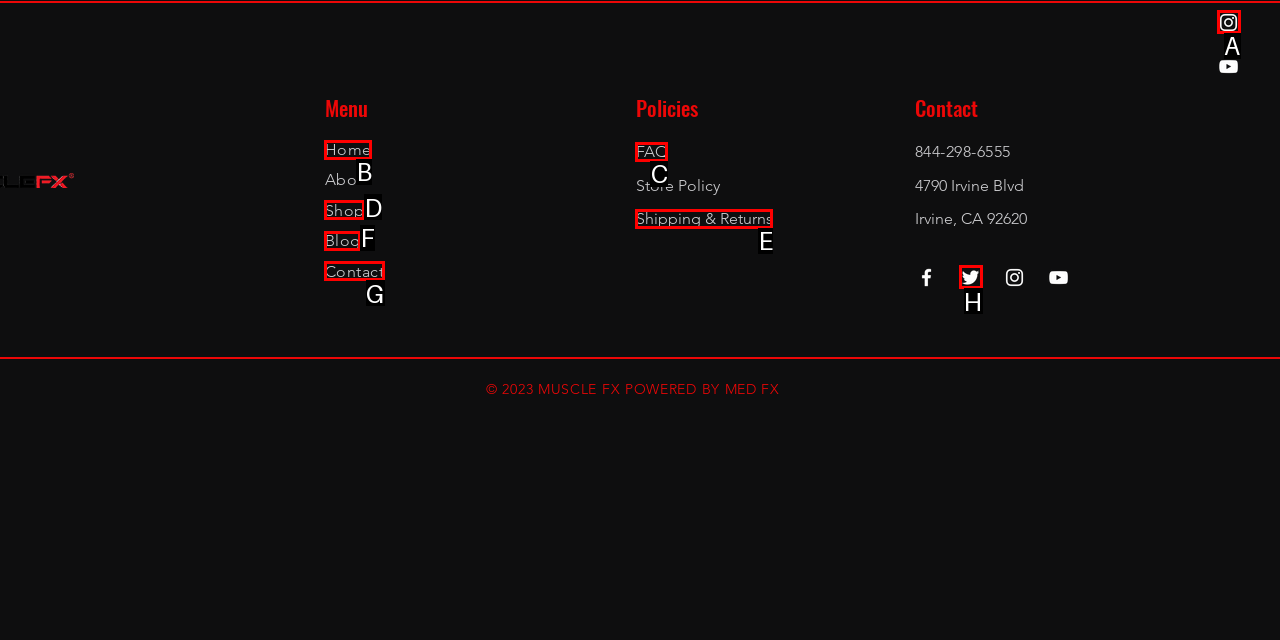Given the description: Shipping & Returns, identify the matching option. Answer with the corresponding letter.

E